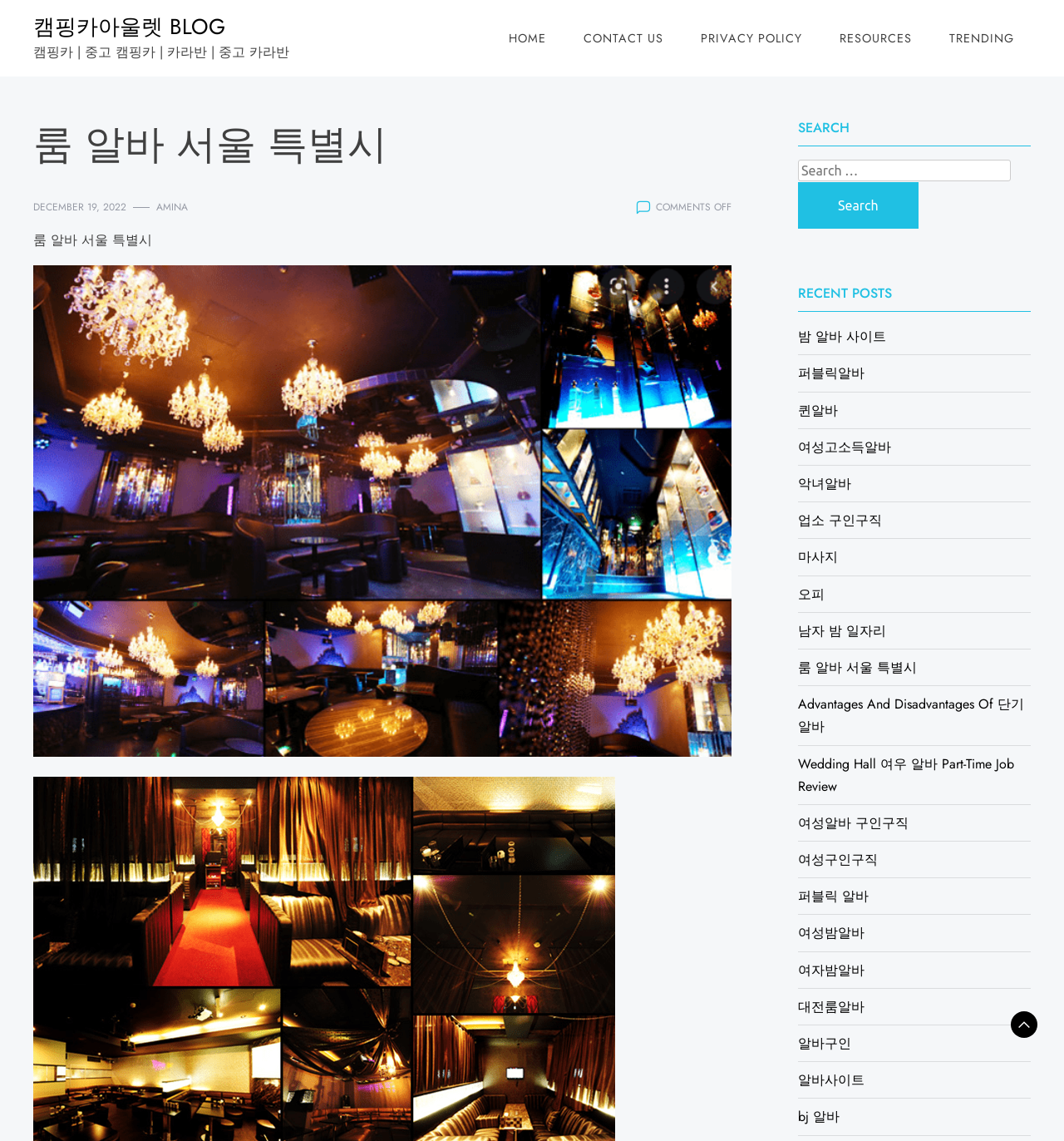Construct a thorough caption encompassing all aspects of the webpage.

This webpage is about 룸 알바 서울 특별시, which appears to be a blog or online platform focused on job opportunities and resources. At the top left, there is a link to the blog's homepage, followed by a static text describing the blog's content, which includes camping cars, second-hand camping cars, and caravans. 

Below this, there are five links to different sections of the website, including HOME, CONTACT US, PRIVACY POLICY, RESOURCES, and TRENDING. 

To the right of these links, there is a heading that repeats the title of the webpage, 룸 알바 서울 특별시. Below this, there is a link to a specific date, DECEMBER 19, 2022, followed by a link to an author's name, AMINA. Next to these links, there is an image, and then a static text that says "COMMENTS OFF". 

Further down, there is a static text that says "ON 룸 알바 서울 특별시", which is likely a category or tag for the webpage's content. Below this, there is a link to the same title, 룸 알바 서울 특별시. 

On the right side of the webpage, there is a search bar with a heading that says "SEARCH". Below the search bar, there is a section titled "RECENT POSTS", which lists 19 links to different articles or blog posts. These posts appear to be related to job opportunities, with titles such as "밤 알바 사이트", "퍼블릭알바", and "여성고소득알바". 

At the bottom right of the webpage, there is a link and an image, which may be related to social media or other external resources.